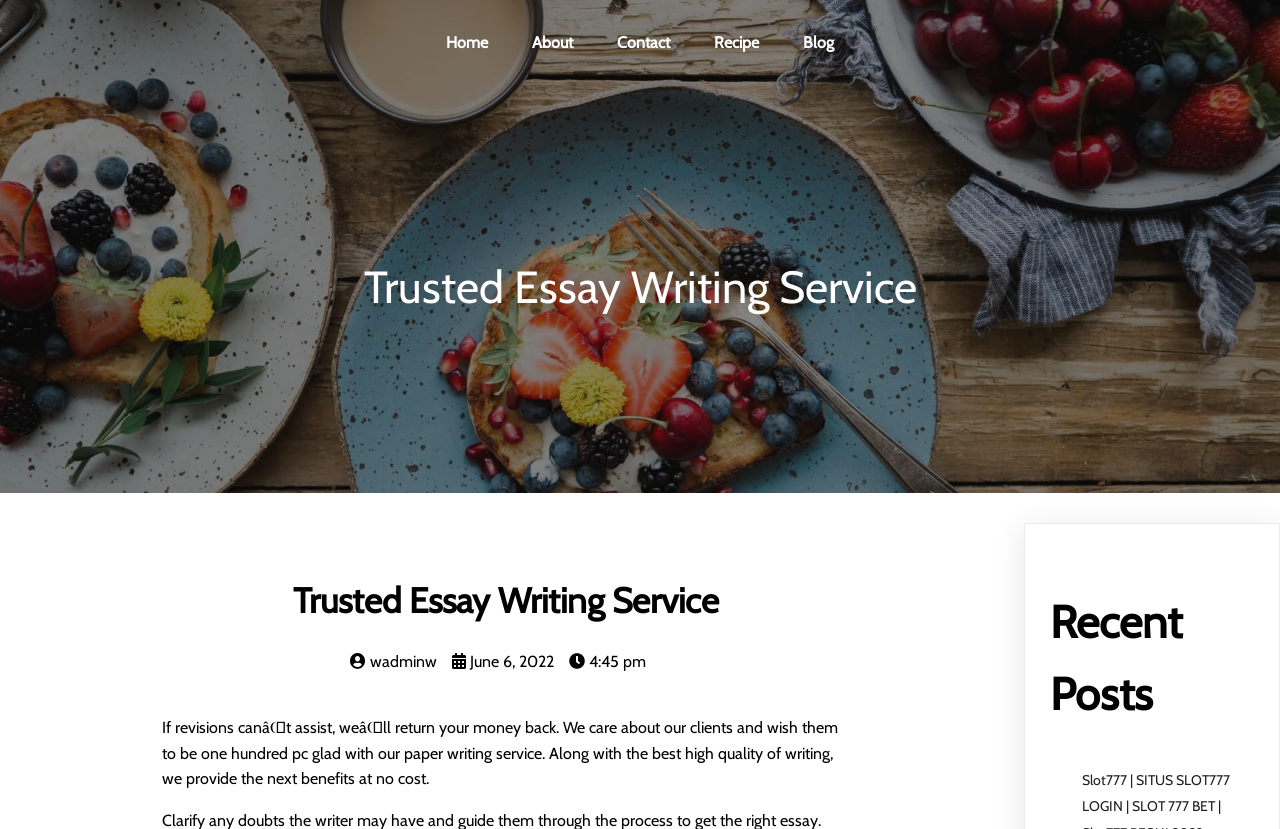Please provide a detailed answer to the question below based on the screenshot: 
What is the category of the link 'Recipe'?

I determined the answer by looking at the link element with the bounding box coordinates [0.542, 0.03, 0.609, 0.073], which is part of the navigation menu.